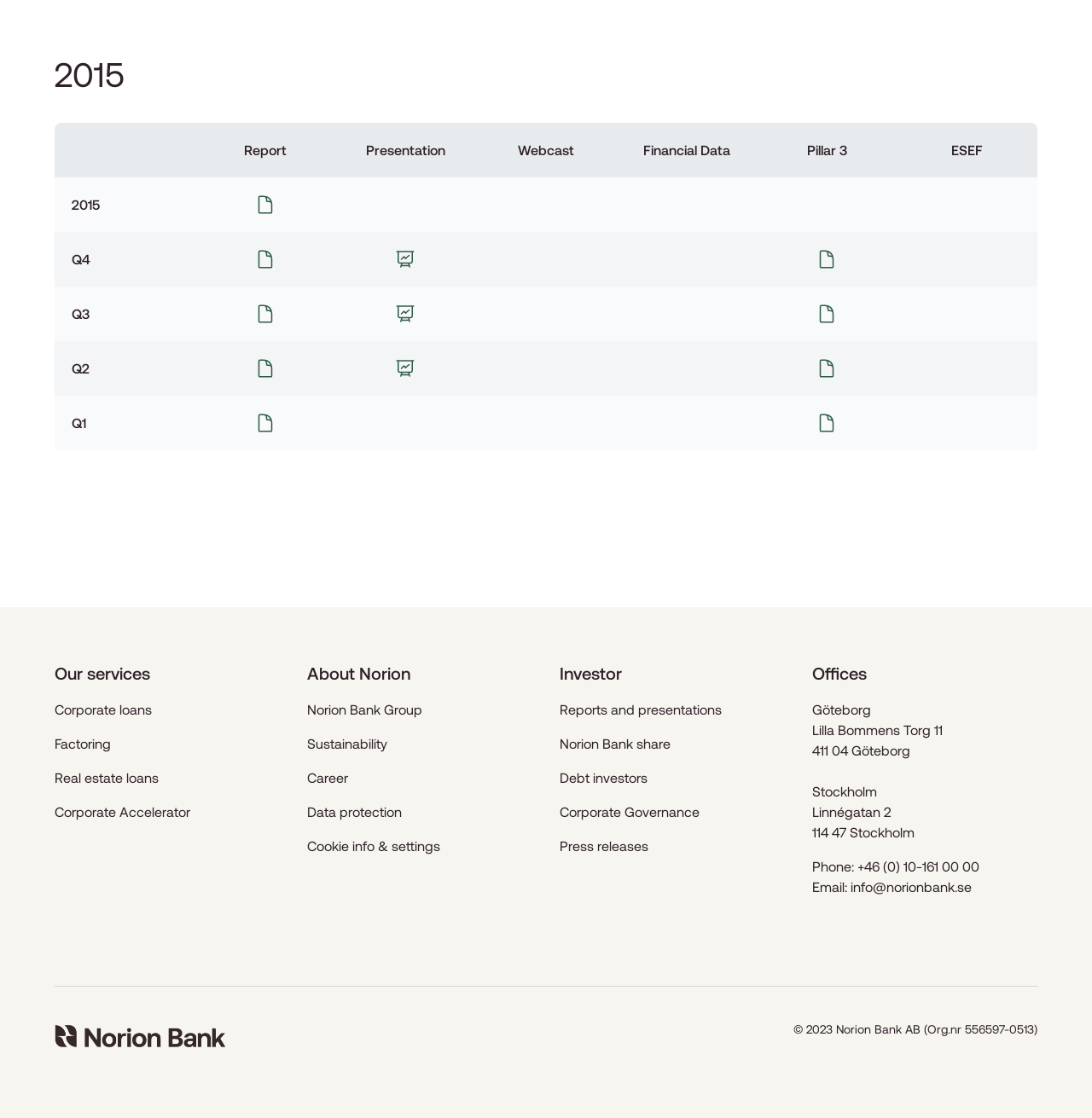What year is mentioned at the top of the webpage?
Using the visual information, respond with a single word or phrase.

2015